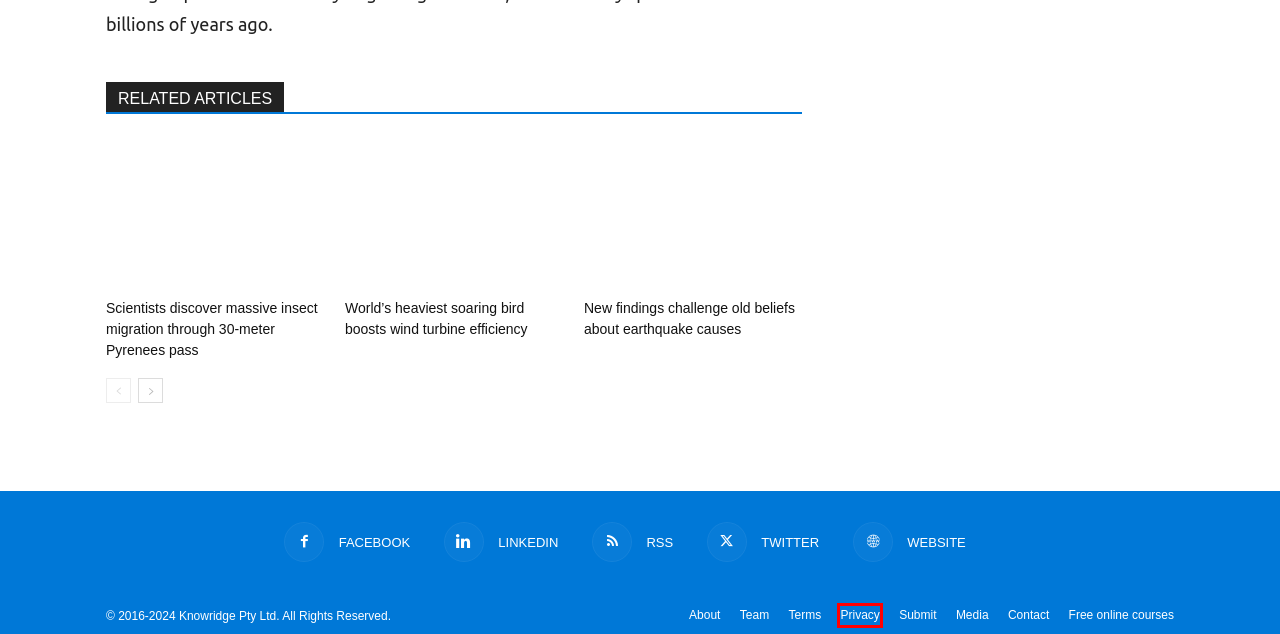You have a screenshot showing a webpage with a red bounding box around a UI element. Choose the webpage description that best matches the new page after clicking the highlighted element. Here are the options:
A. New breakthrough in stroke rehabilitation
B. Terms | Knowridge Science Report
C. Privacy | Knowridge Science Report
D. Contact | Knowridge Science Report
E. Knowridge Science Report
F. New findings challenge old beliefs about earthquake causes
G. World's heaviest soaring bird boosts wind turbine efficiency
H. Scientists discover massive insect migration through 30-meter Pyrenees pass

C